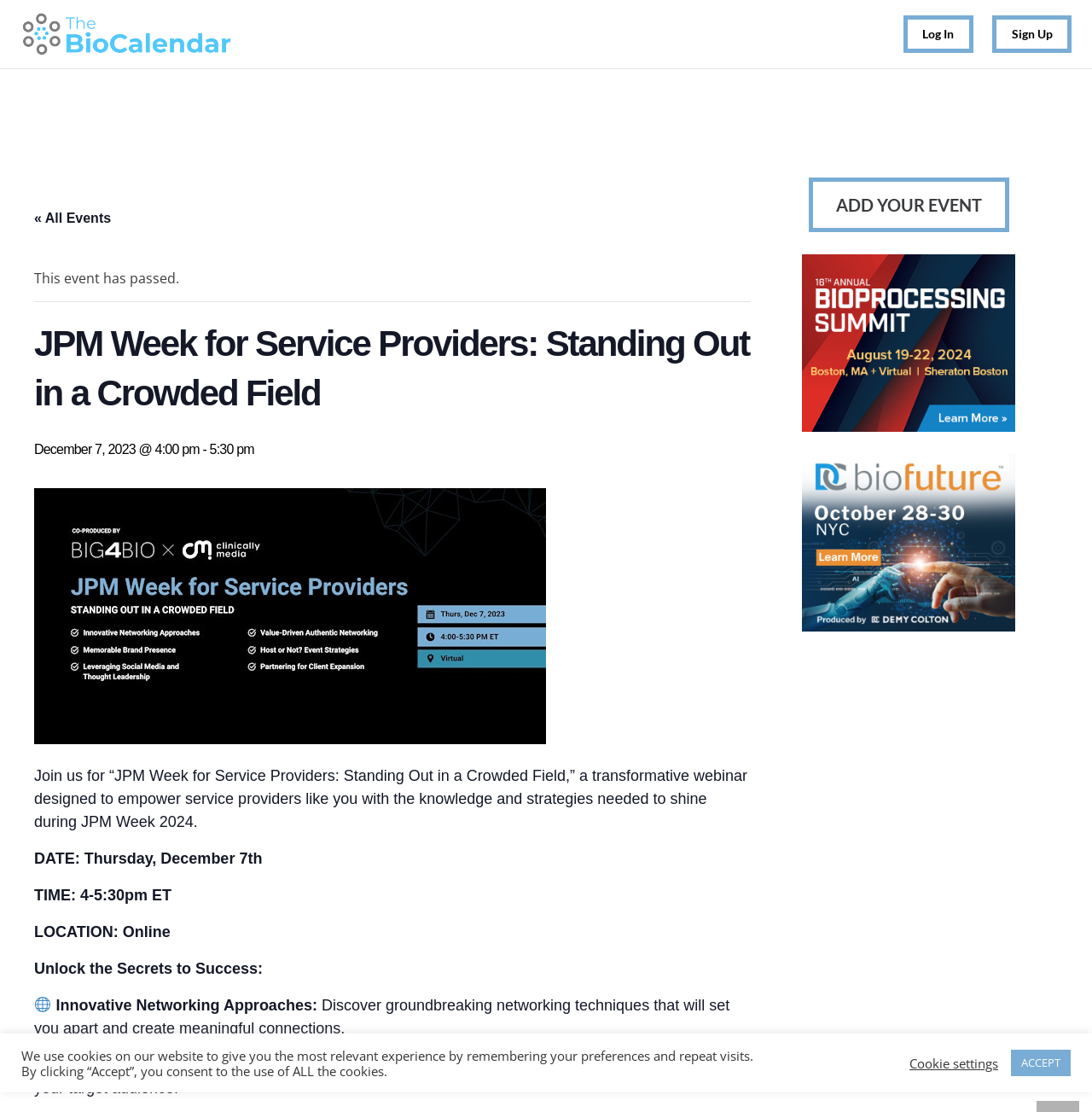Identify and extract the main heading from the webpage.

JPM Week for Service Providers: Standing Out in a Crowded Field